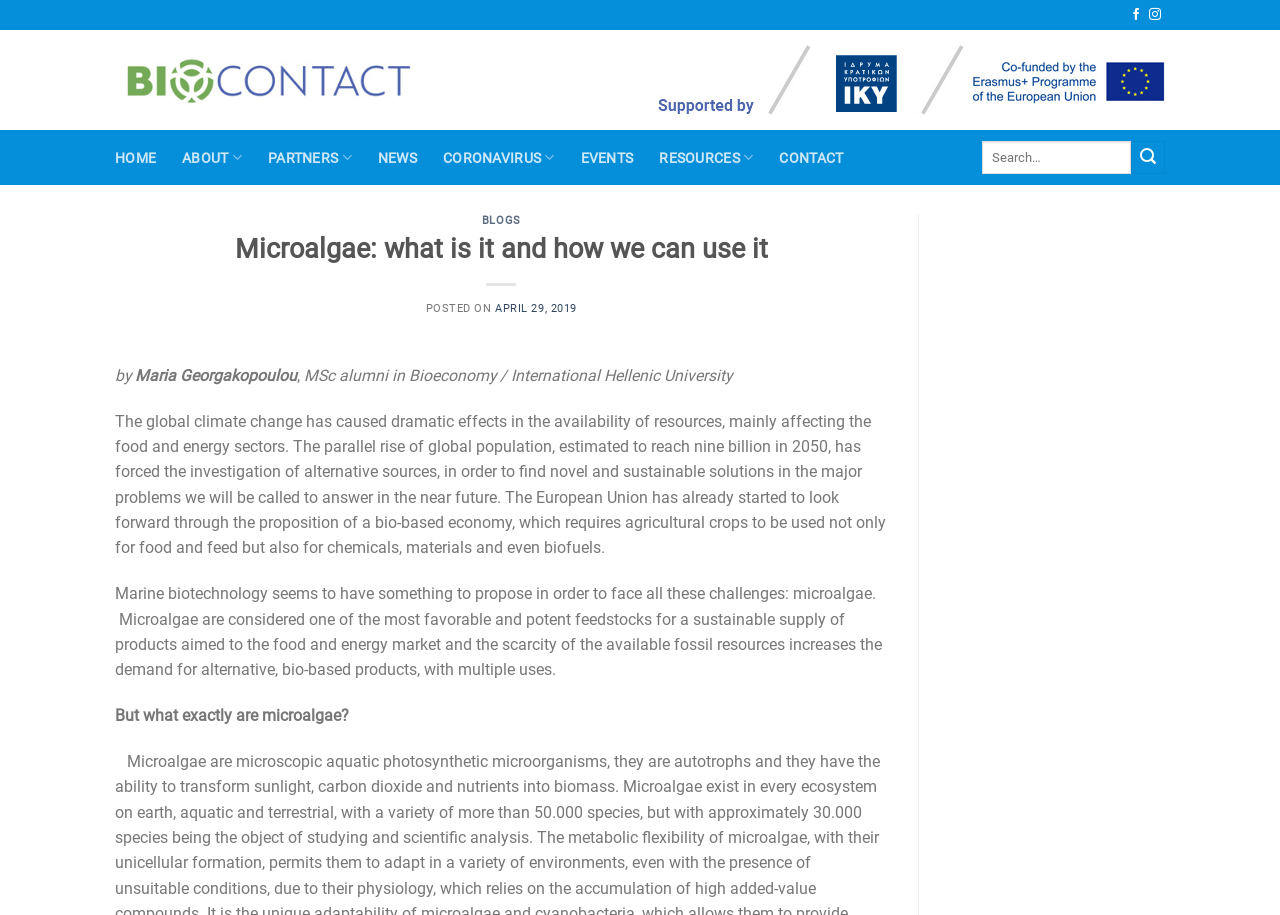Locate the UI element that matches the description News in the webpage screenshot. Return the bounding box coordinates in the format (top-left x, top-left y, bottom-right x, bottom-right y), with values ranging from 0 to 1.

[0.295, 0.152, 0.326, 0.192]